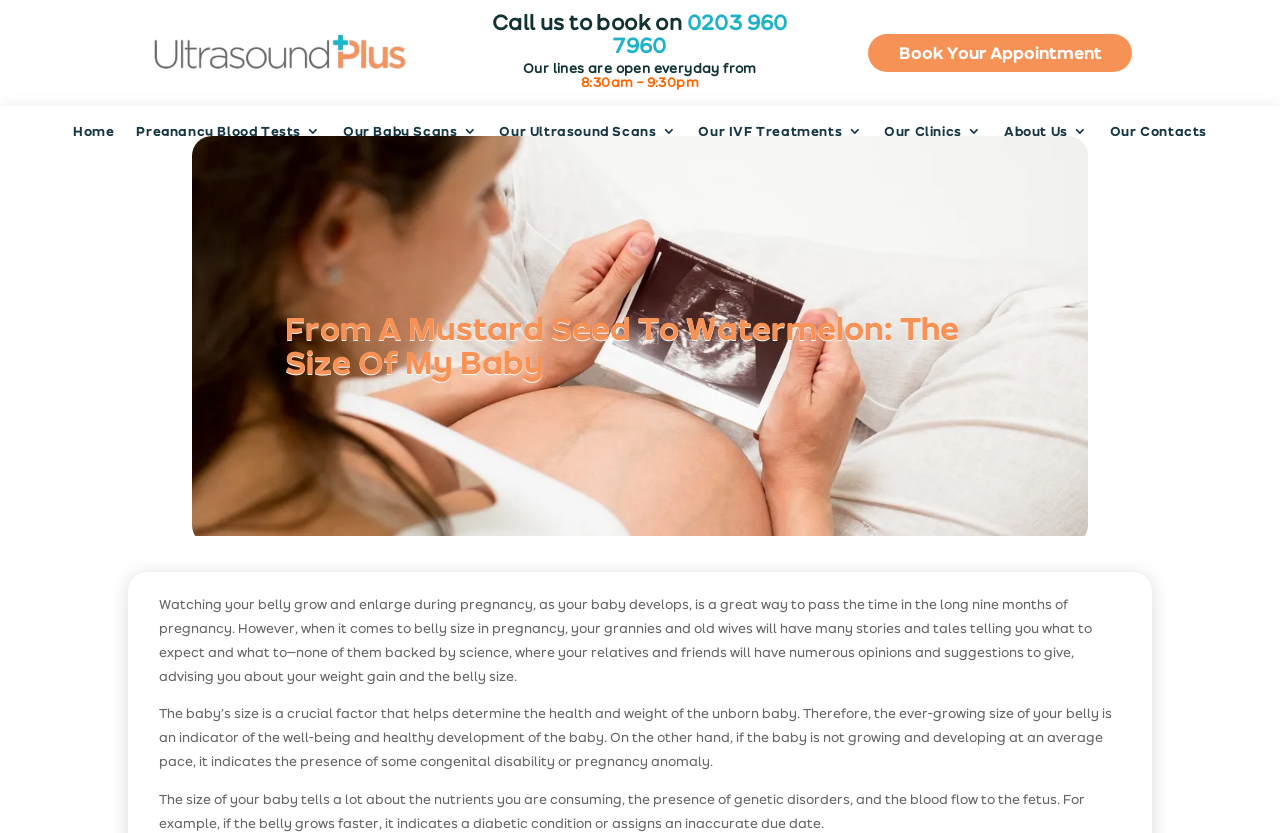Please identify the bounding box coordinates of the element on the webpage that should be clicked to follow this instruction: "Click to book your appointment". The bounding box coordinates should be given as four float numbers between 0 and 1, formatted as [left, top, right, bottom].

[0.678, 0.041, 0.884, 0.087]